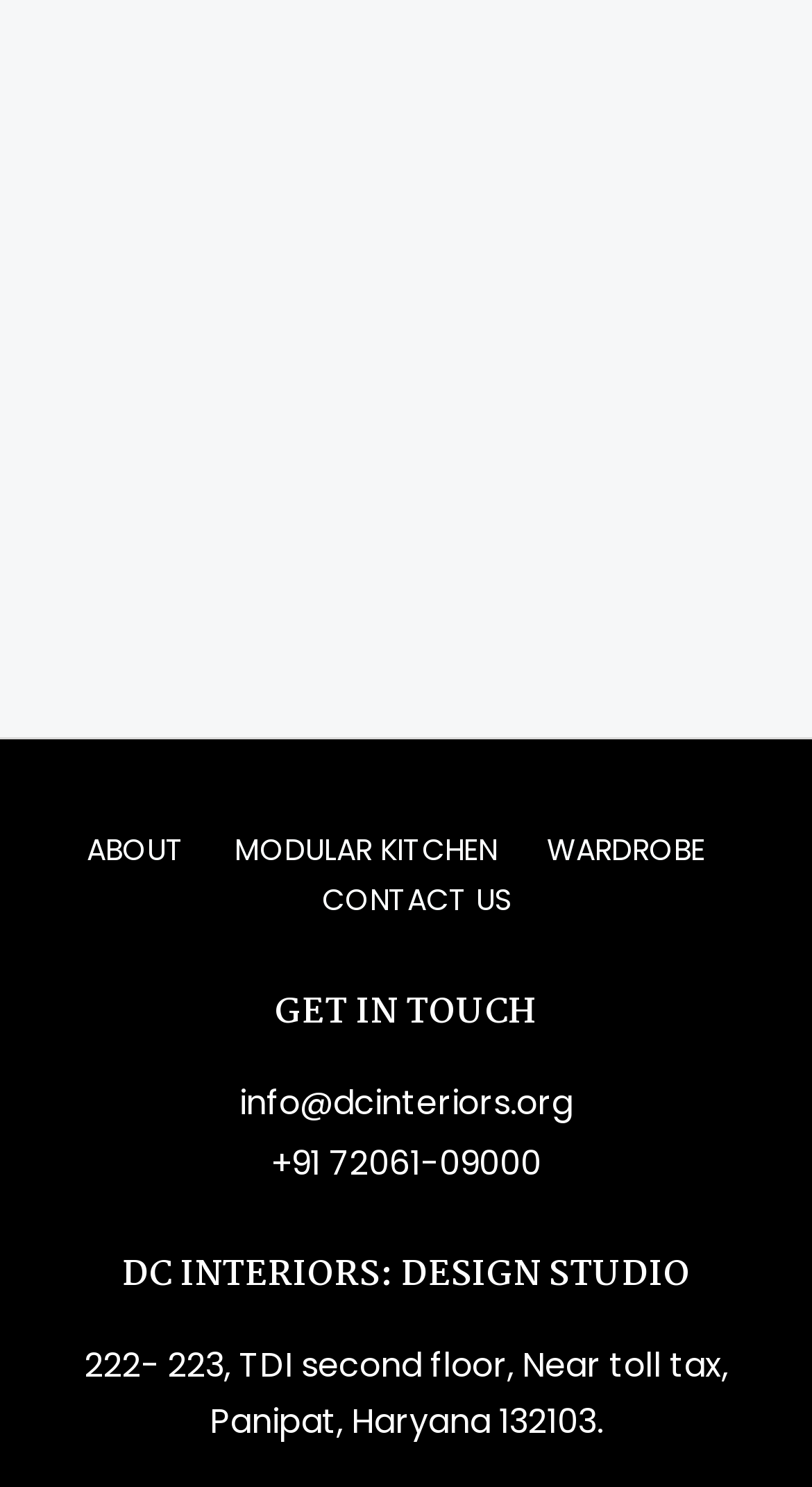What is the contact email of the design studio?
Examine the image and give a concise answer in one word or a short phrase.

info@dcinteriors.org